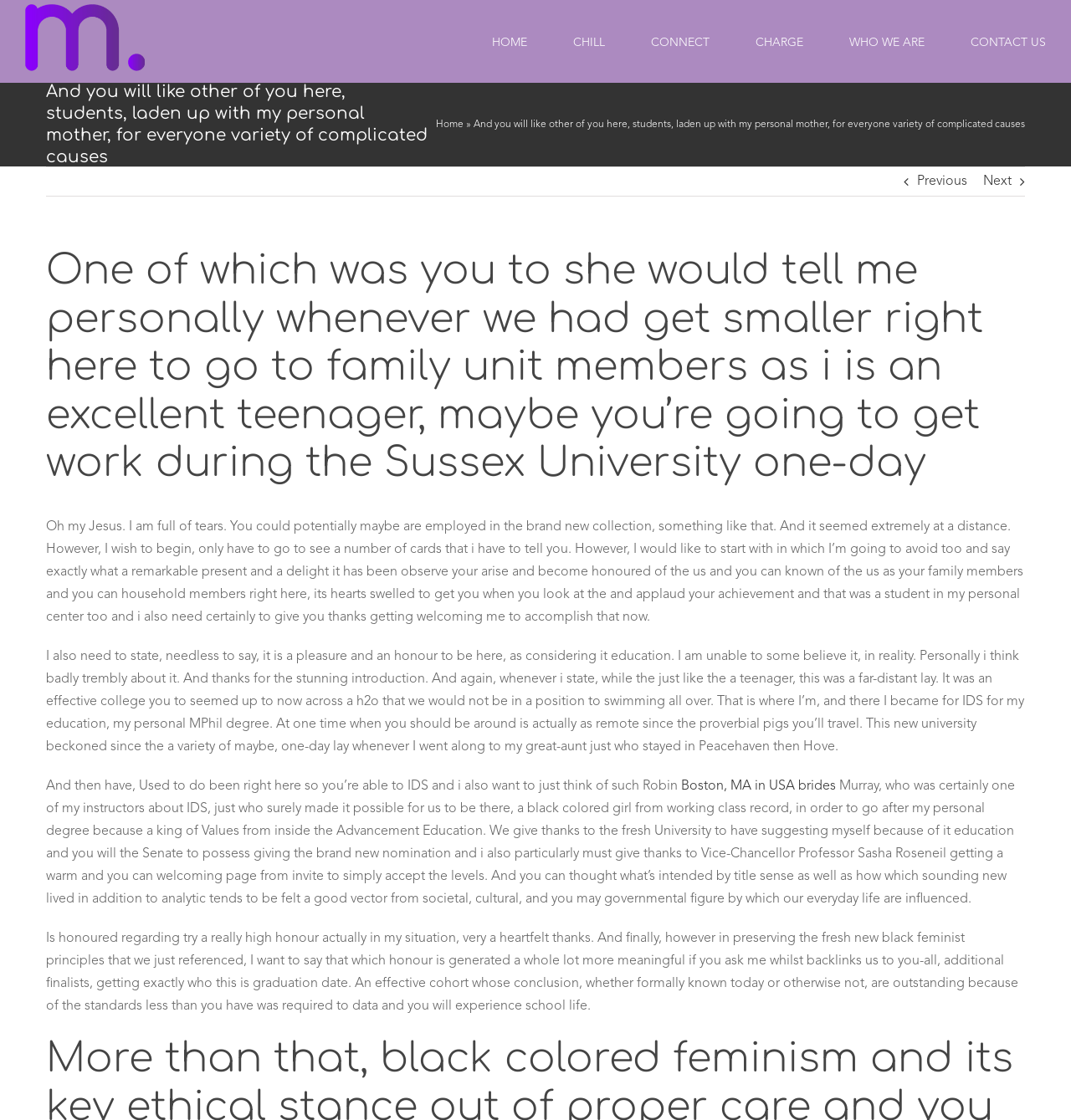Give a detailed account of the webpage, highlighting key information.

This webpage appears to be a blog or article page with a personal and emotional tone. At the top left corner, there is a logo of "MontageFit" with a link to the homepage. Next to it, there is a navigation menu with six links: "HOME", "CHILL", "CONNECT", "CHARGE", "WHO WE ARE", and "CONTACT US".

Below the navigation menu, there is a page title bar with a heading that matches the meta description, "And you will like other of you here, students, laden up with my personal mother, for everyone variety of complicated causes". On the right side of the page title bar, there are links to "Home" and navigation buttons to go to the previous or next page.

The main content of the page is a long, heartfelt speech or article with several paragraphs. The text is emotional and personal, with the author expressing gratitude and appreciation for being honored and recognized. The speech is divided into several sections, with headings and static text blocks. There are also links to external resources, such as "Boston, MA in USA brides", and a mention of a person named Robin.

At the bottom of the page, there is a link to "Go to Top" with an arrow icon, allowing users to quickly navigate back to the top of the page. Overall, the webpage has a simple and clean design, with a focus on the emotional and personal content of the speech or article.